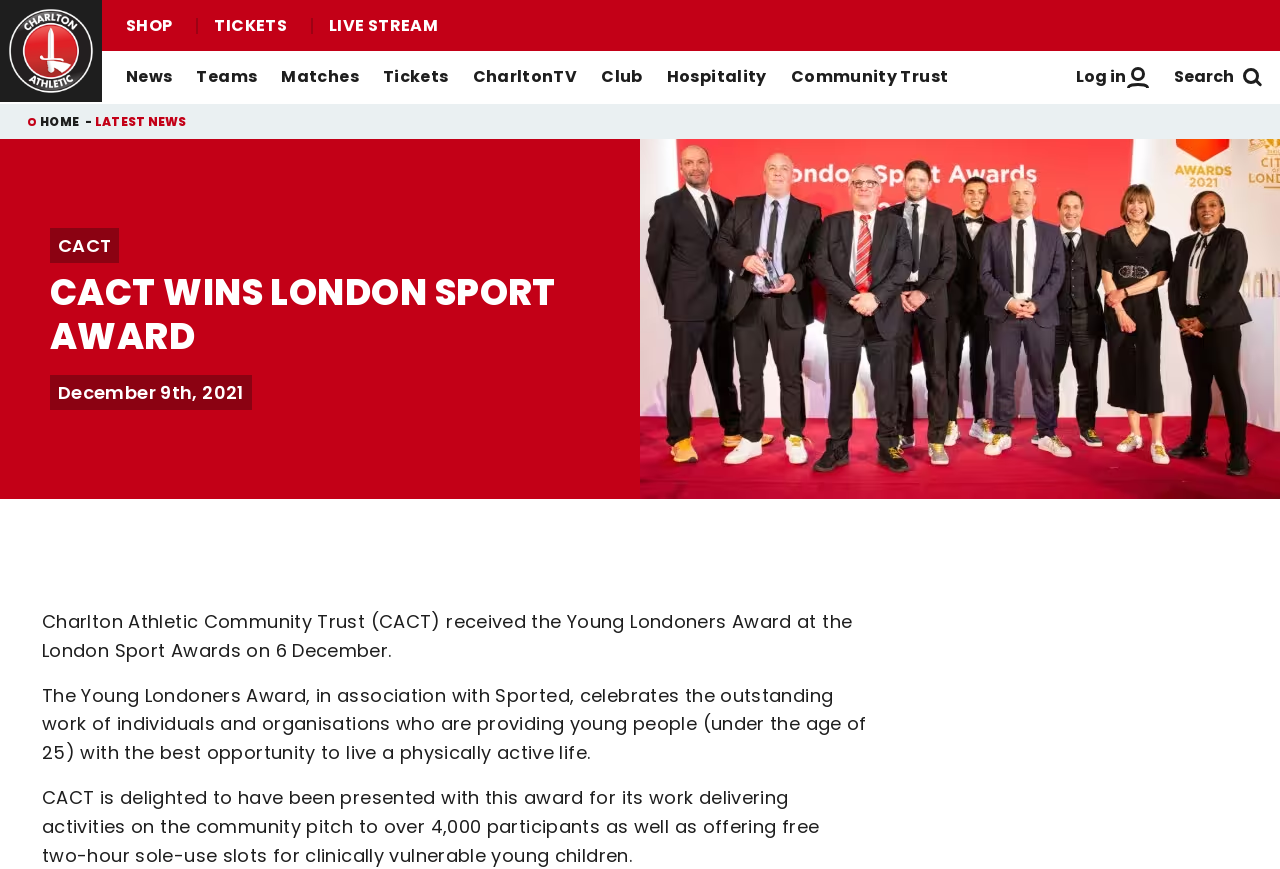Please find the bounding box coordinates for the clickable element needed to perform this instruction: "Read Biography/History".

None